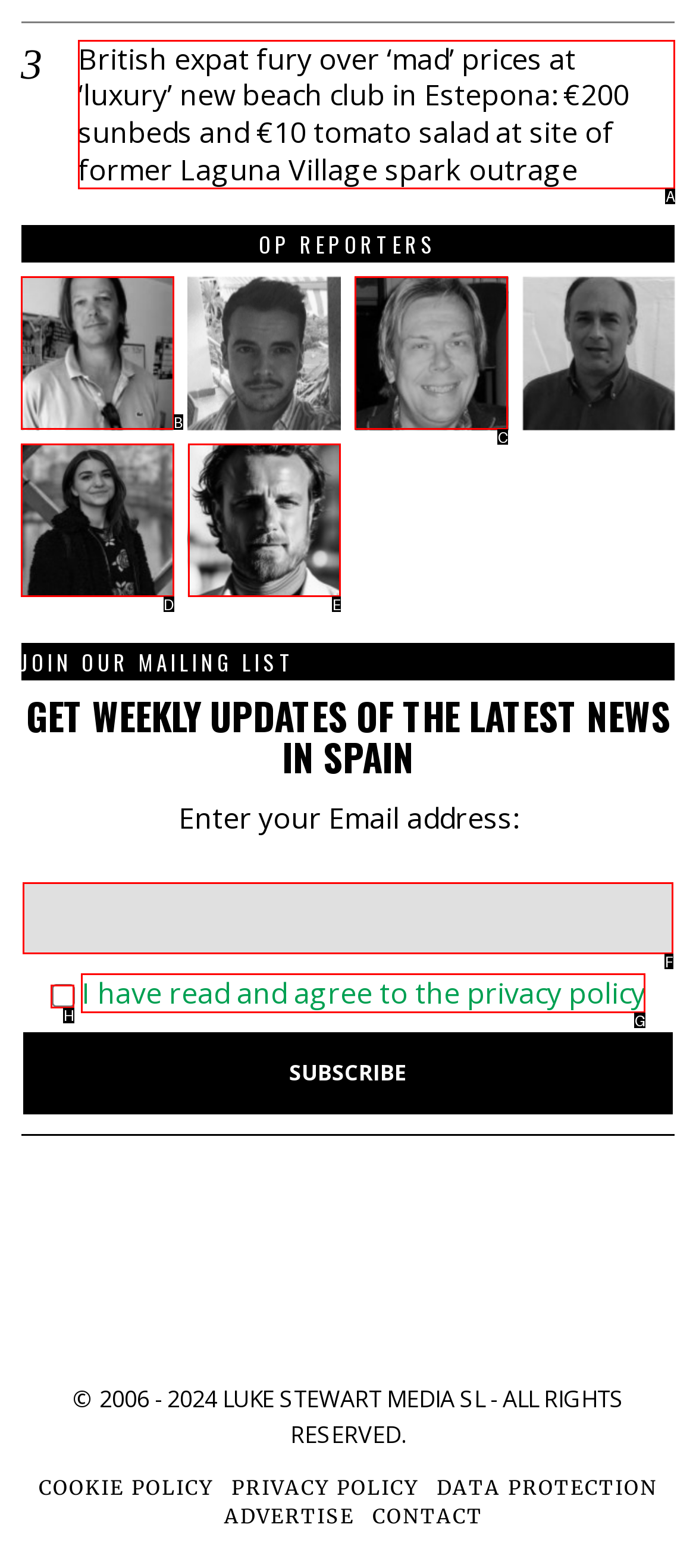Choose the HTML element that aligns with the description: aria-label="Alex Trelinski" title="Alex Trelinski". Indicate your choice by stating the letter.

C